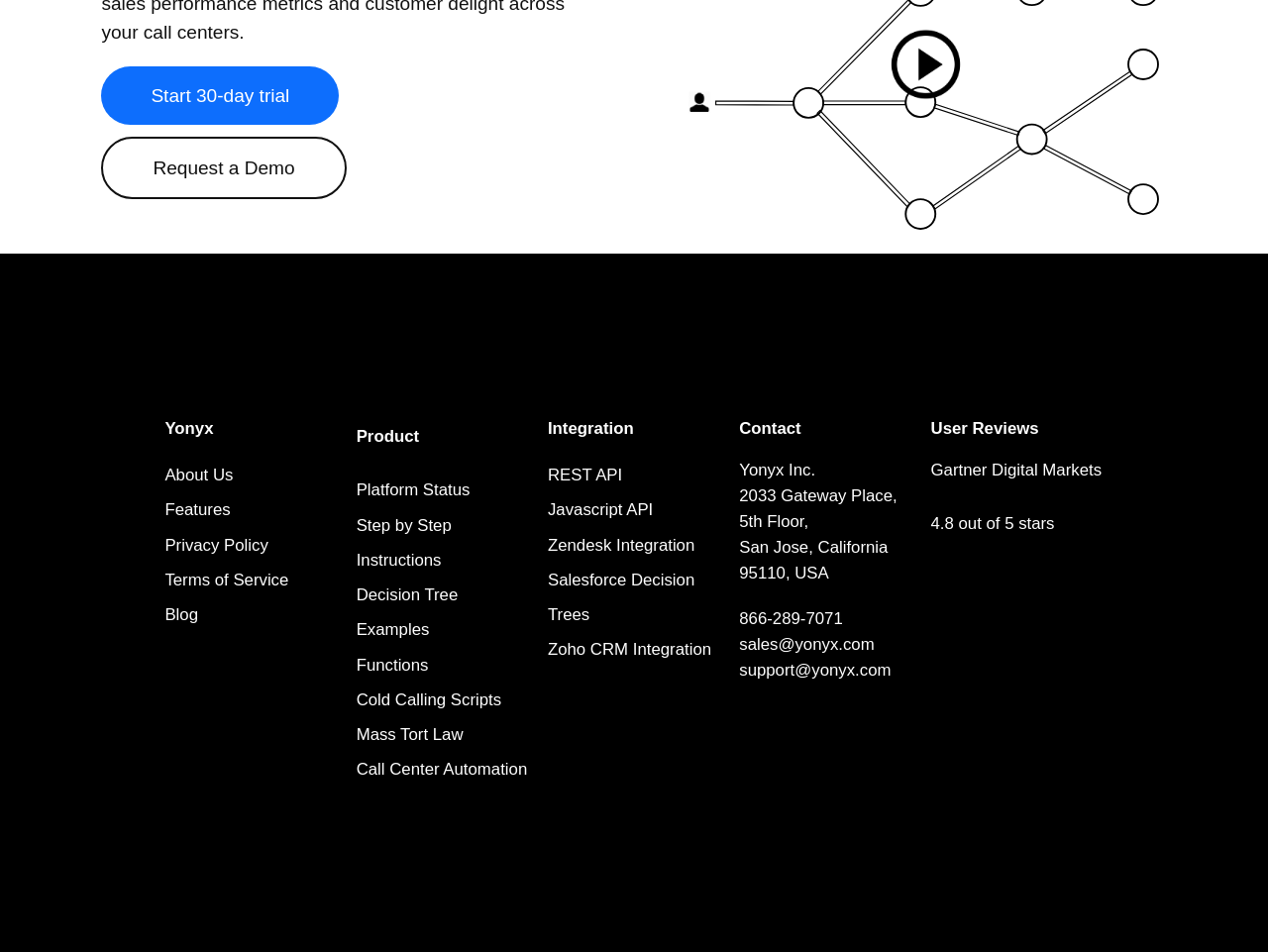Locate the bounding box coordinates of the element's region that should be clicked to carry out the following instruction: "Explore features". The coordinates need to be four float numbers between 0 and 1, i.e., [left, top, right, bottom].

[0.13, 0.526, 0.182, 0.546]